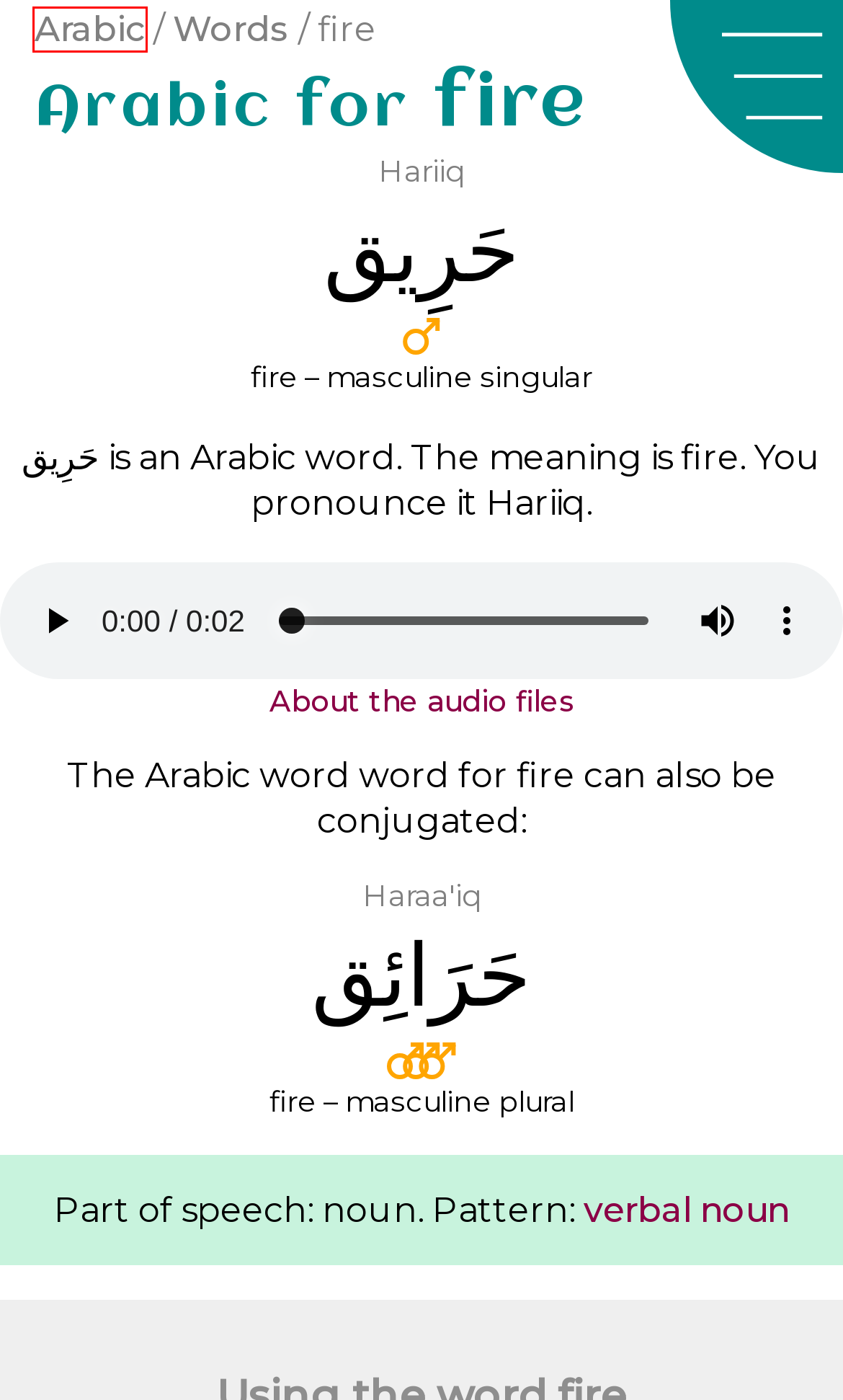You have a screenshot of a webpage with a red rectangle bounding box around an element. Identify the best matching webpage description for the new page that appears after clicking the element in the bounding box. The descriptions are:
A. The Arabic letter ya ﻱ
B. Arabic patterns
C. The Arabic letter Ha ﺡ
D. Learn Arabic
E. About the audio files used by arabic.fi
F. Verbal noun verbform 1 – an Arabic pattern
G. Burn – an Arabic word
H. Arabic words

D